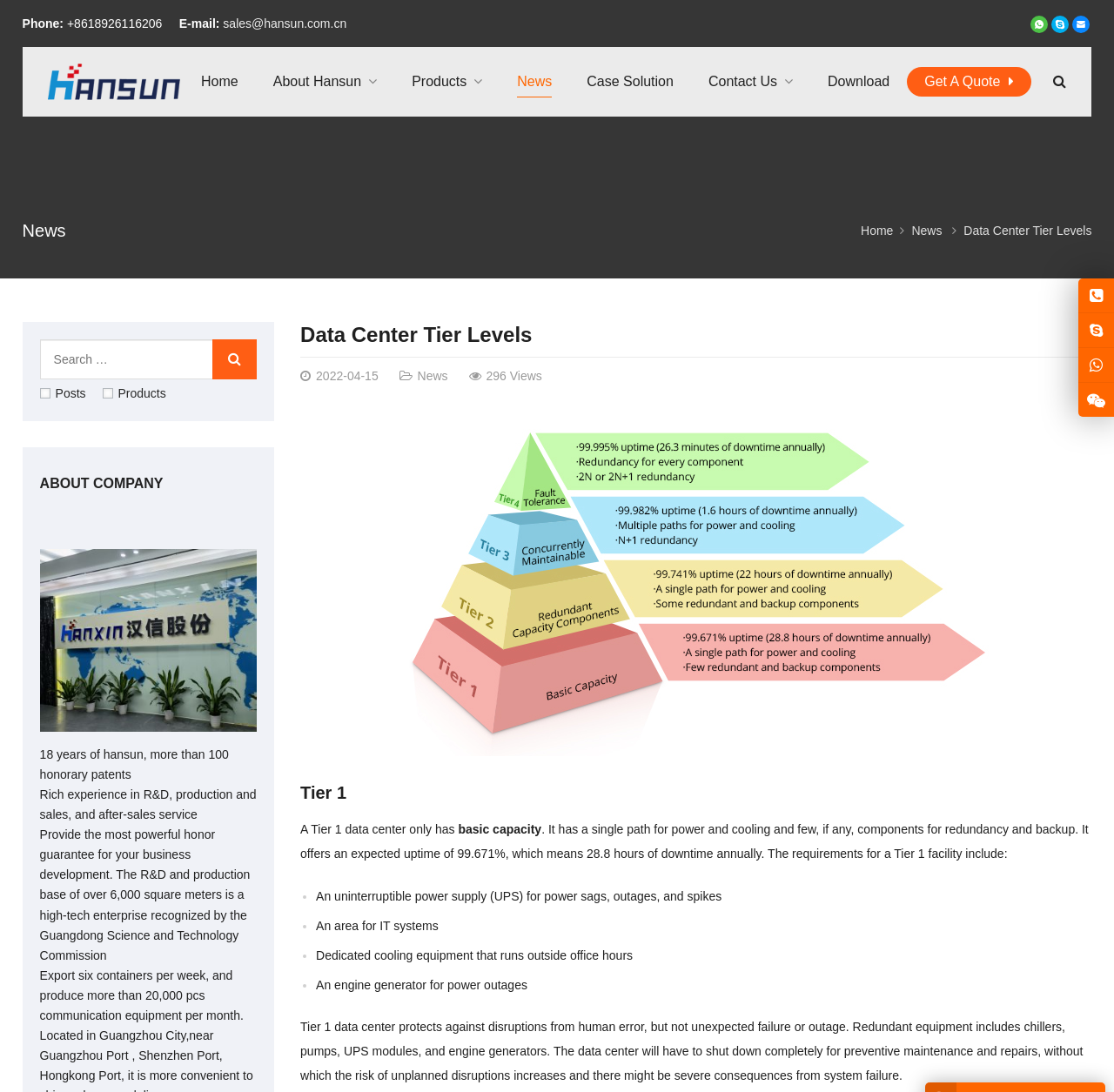What is the purpose of an uninterruptible power supply (UPS) in a Tier 1 facility?
Provide a short answer using one word or a brief phrase based on the image.

Power sags, outages, and spikes